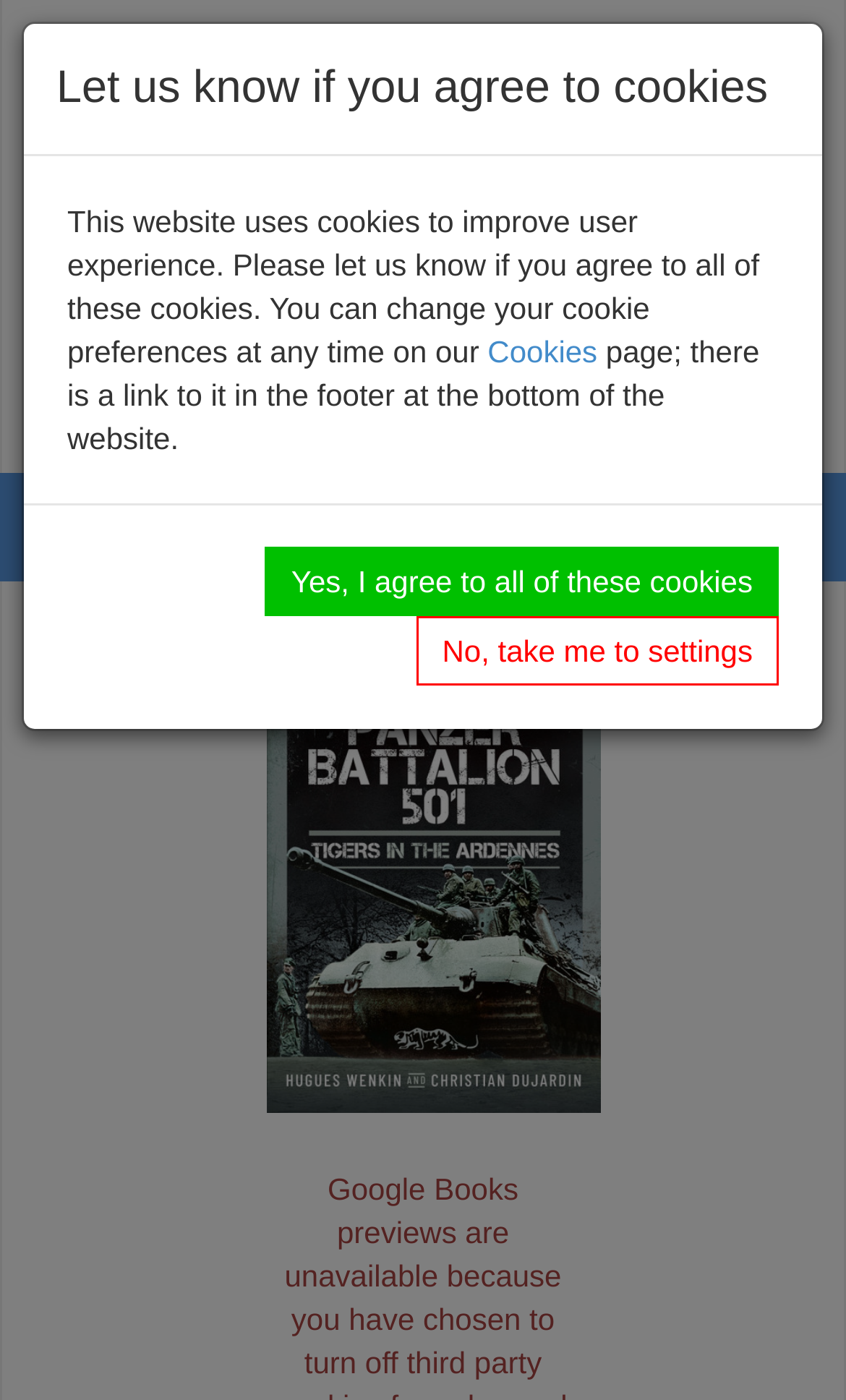By analyzing the image, answer the following question with a detailed response: What is the name of the book?

I found the answer by looking at the link with the text 'SS Panzer Battalion 501' which is located at the bottom of the webpage, and it is also accompanied by an image with the same name.